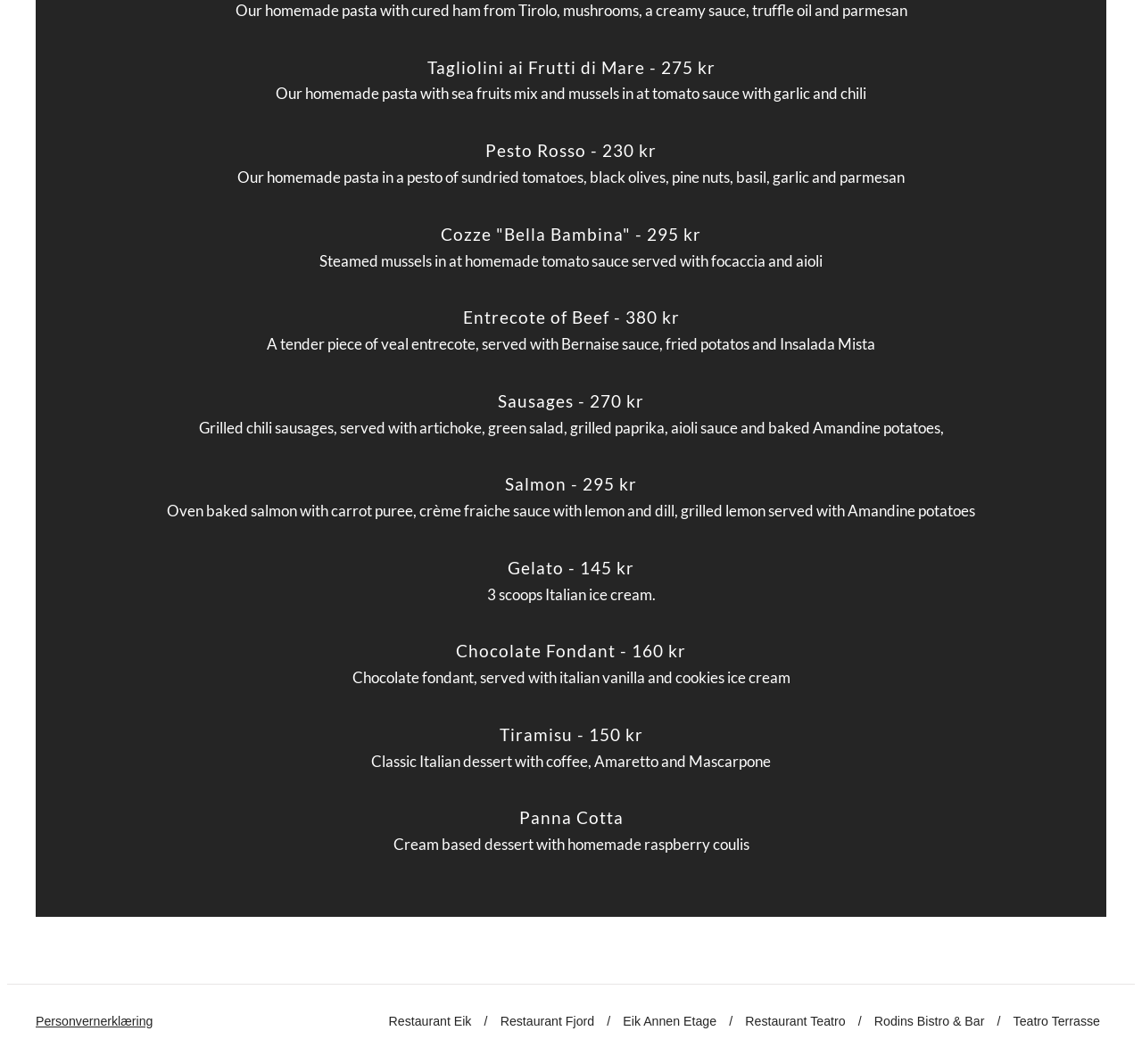What is the price of Chocolate Fondant?
Answer the question in as much detail as possible.

I found the answer by looking at the heading 'Chocolate Fondant - 160 kr' which indicates that the price of Chocolate Fondant is 160 kr.